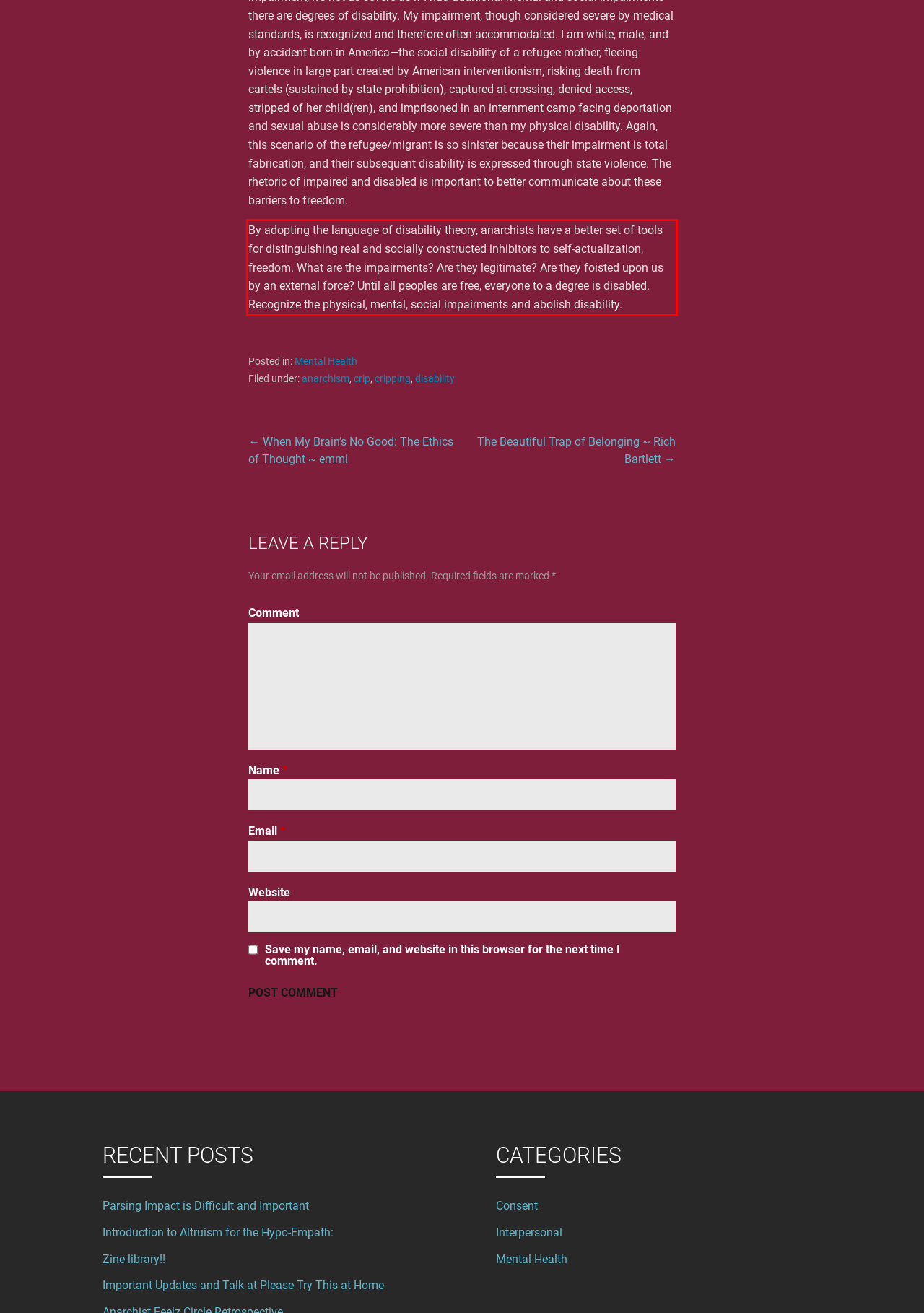From the given screenshot of a webpage, identify the red bounding box and extract the text content within it.

By adopting the language of disability theory, anarchists have a better set of tools for distinguishing real and socially constructed inhibitors to self-actualization, freedom. What are the impairments? Are they legitimate? Are they foisted upon us by an external force? Until all peoples are free, everyone to a degree is disabled. Recognize the physical, mental, social impairments and abolish disability.